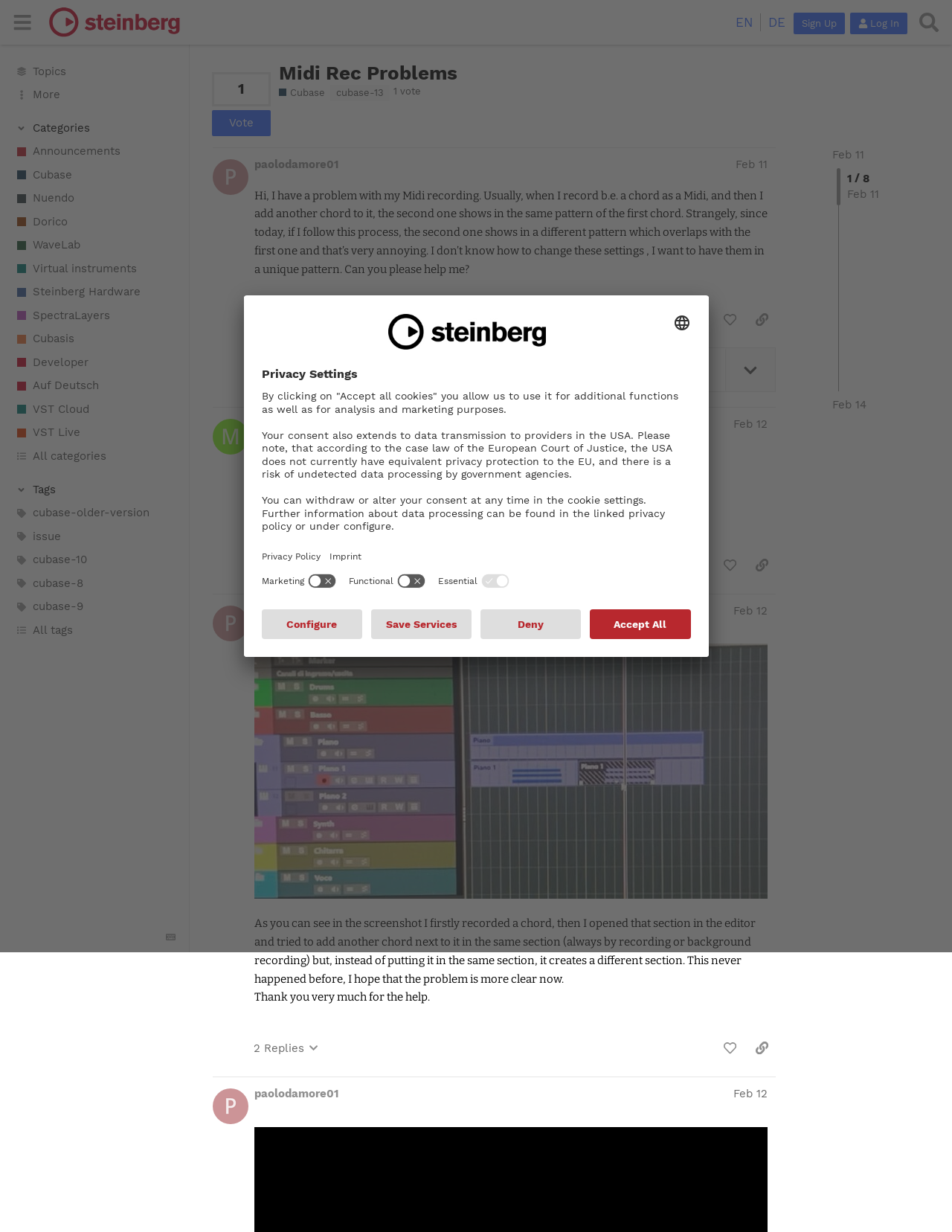Please identify the bounding box coordinates of the clickable area that will fulfill the following instruction: "Search for topics". The coordinates should be in the format of four float numbers between 0 and 1, i.e., [left, top, right, bottom].

[0.959, 0.005, 0.992, 0.031]